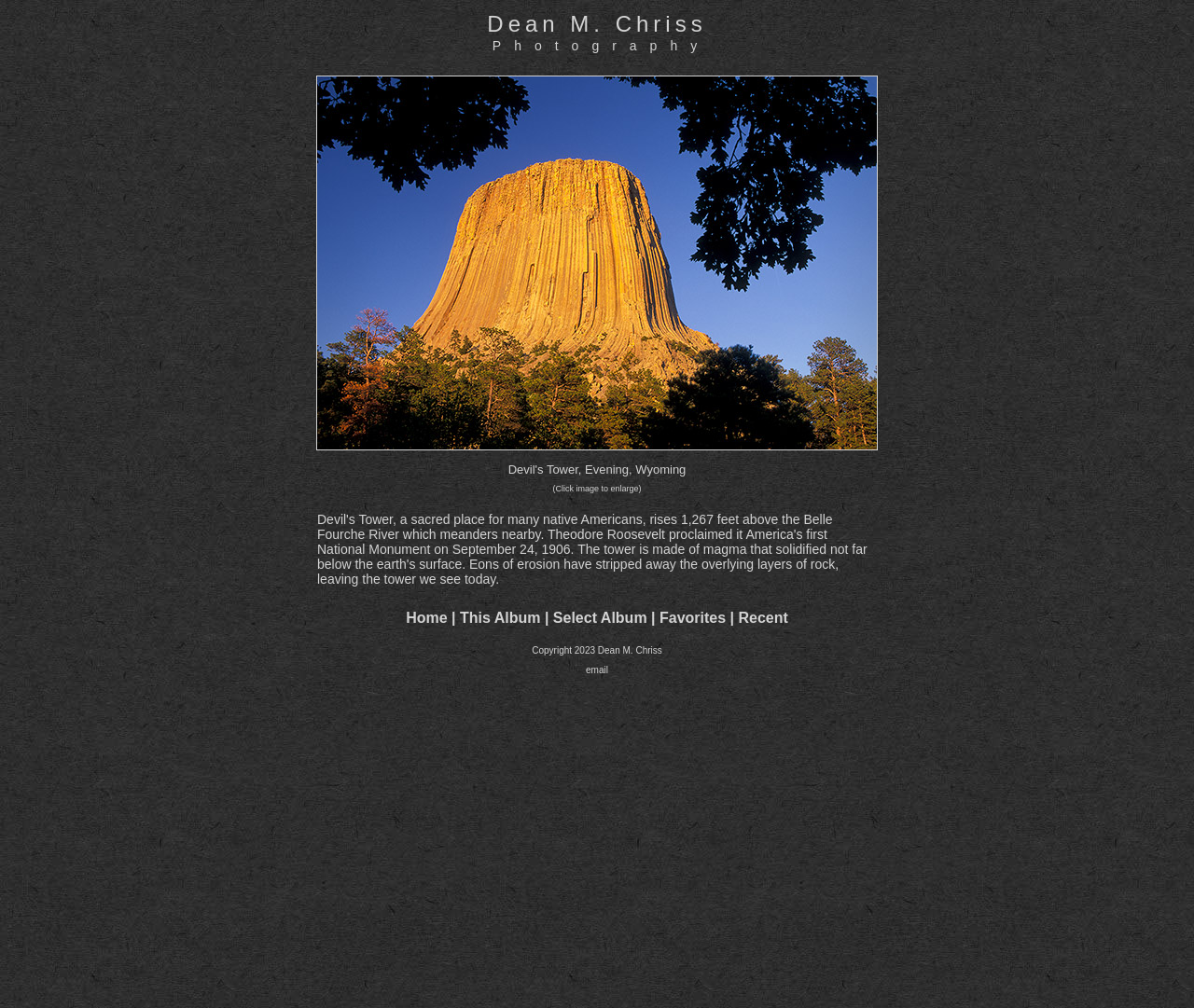Find the bounding box coordinates of the clickable area that will achieve the following instruction: "Switch to English language".

None